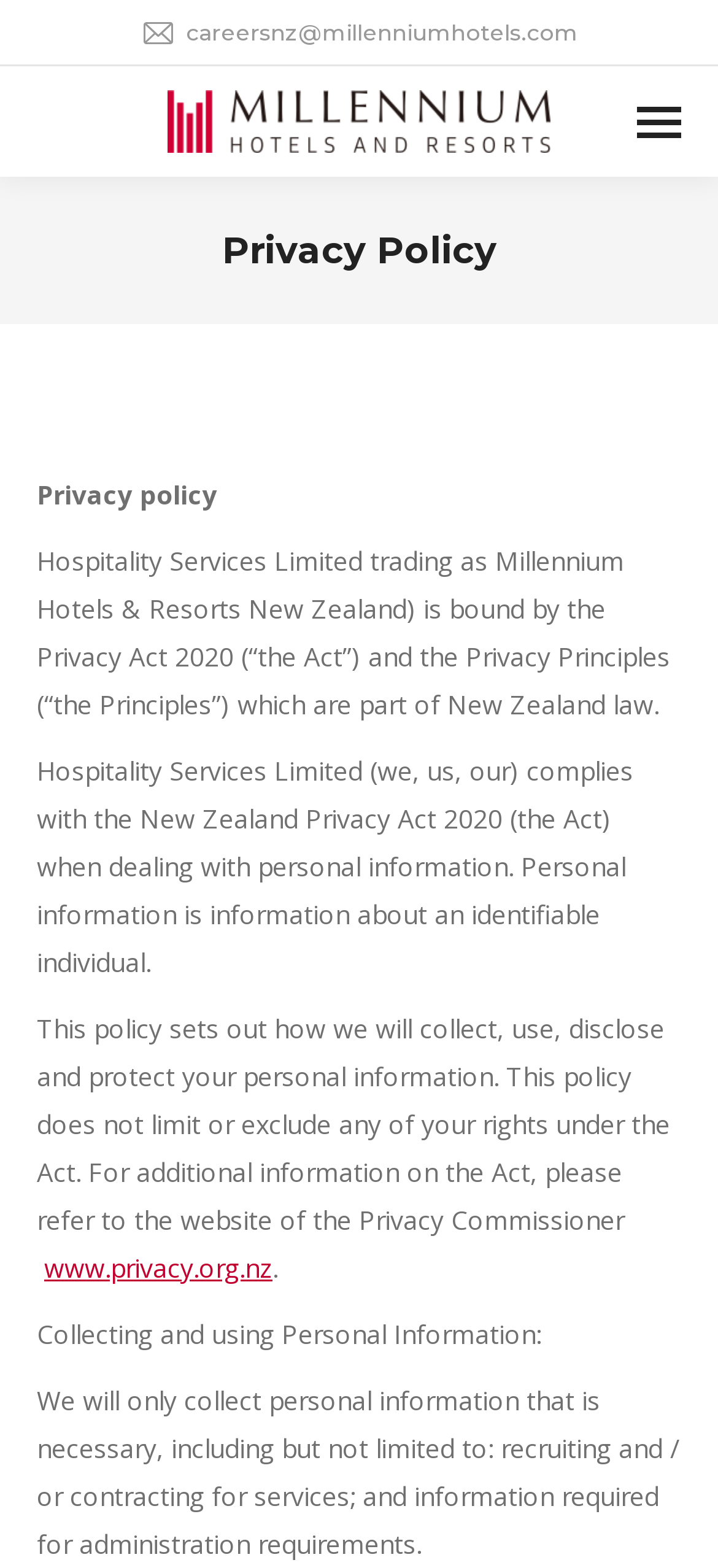Please reply to the following question with a single word or a short phrase:
What is the purpose of this privacy policy?

To set out how personal information is collected, used, disclosed, and protected